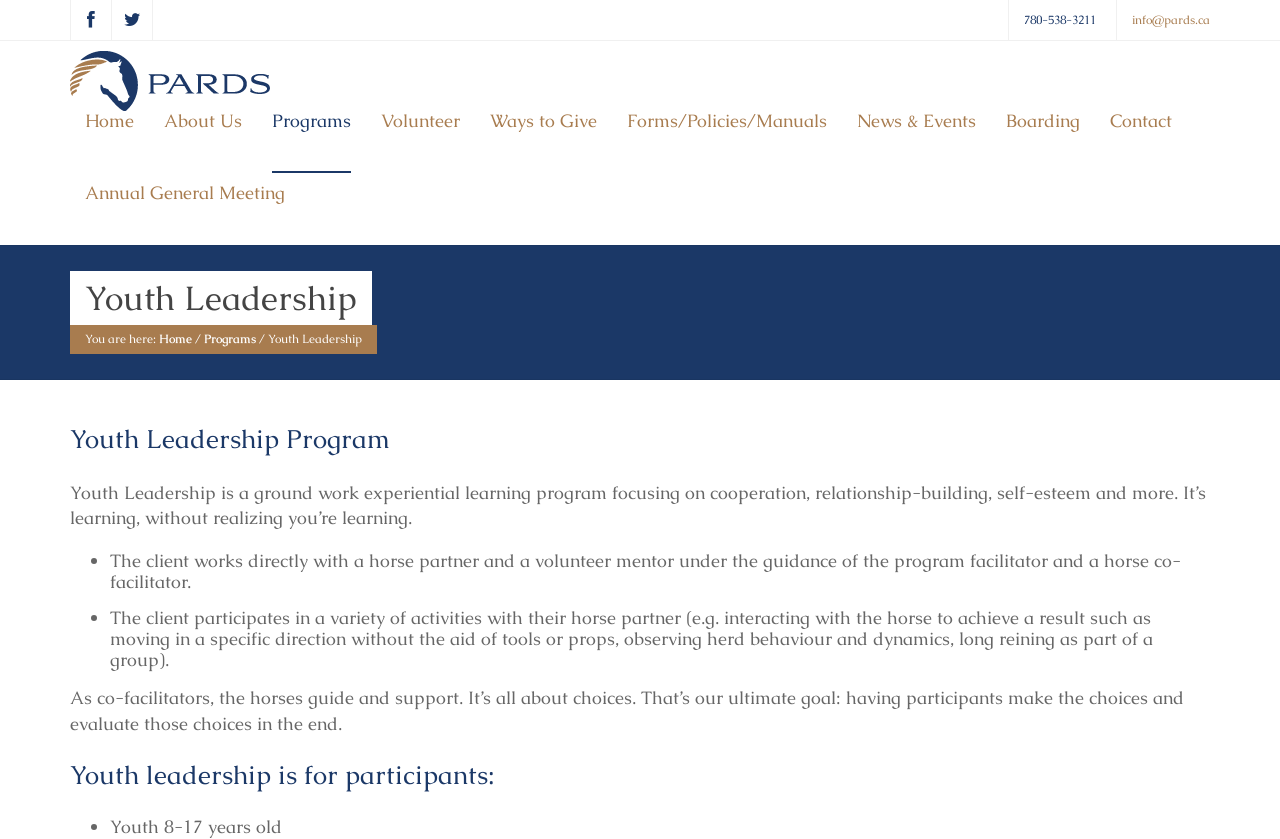Based on the visual content of the image, answer the question thoroughly: What is the age range for Youth Leadership participants?

I found the age range by looking at the list marker element with the bounding box coordinates [0.07, 0.972, 0.077, 0.997] and the corresponding static text element with the bounding box coordinates [0.086, 0.971, 0.22, 0.998], which states 'Youth 8-17 years old'.